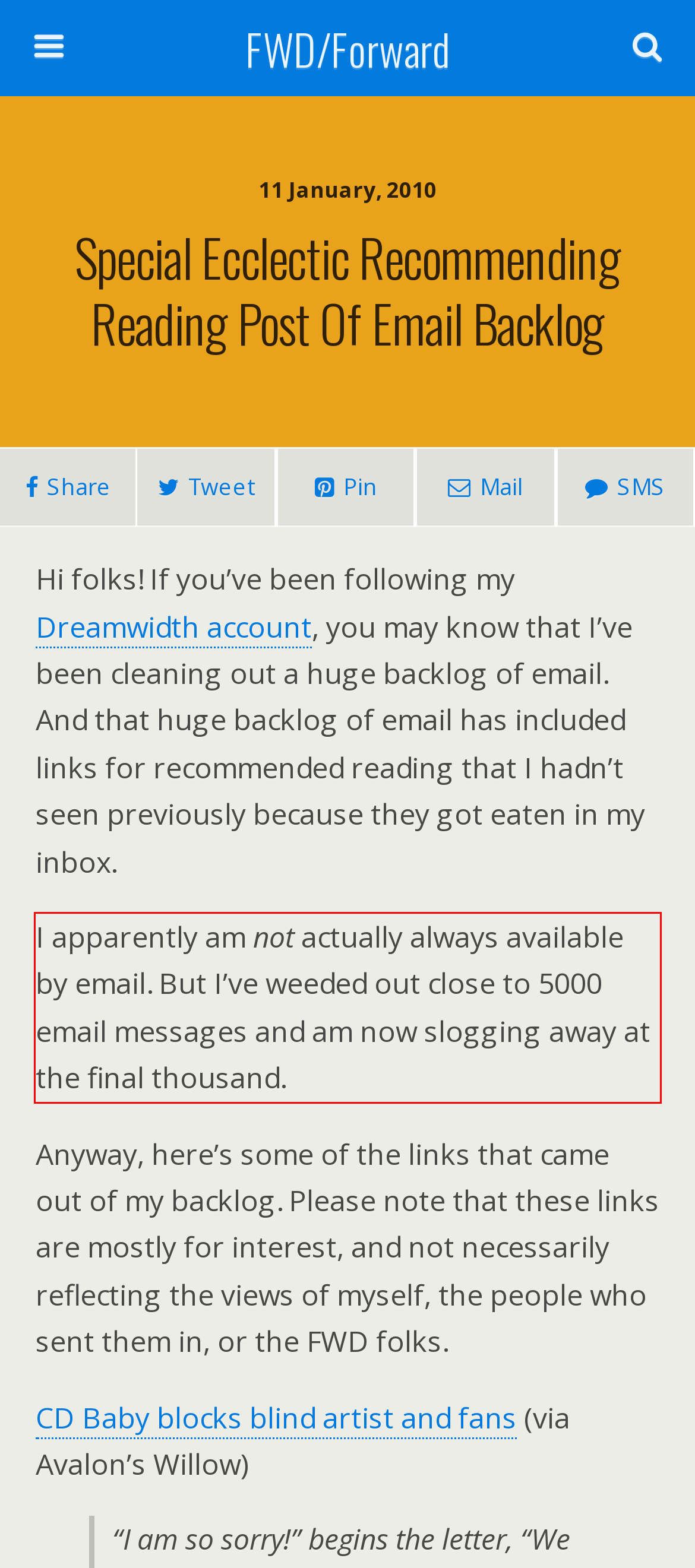You have a screenshot of a webpage with a red bounding box. Use OCR to generate the text contained within this red rectangle.

I apparently am not actually always available by email. But I’ve weeded out close to 5000 email messages and am now slogging away at the final thousand.